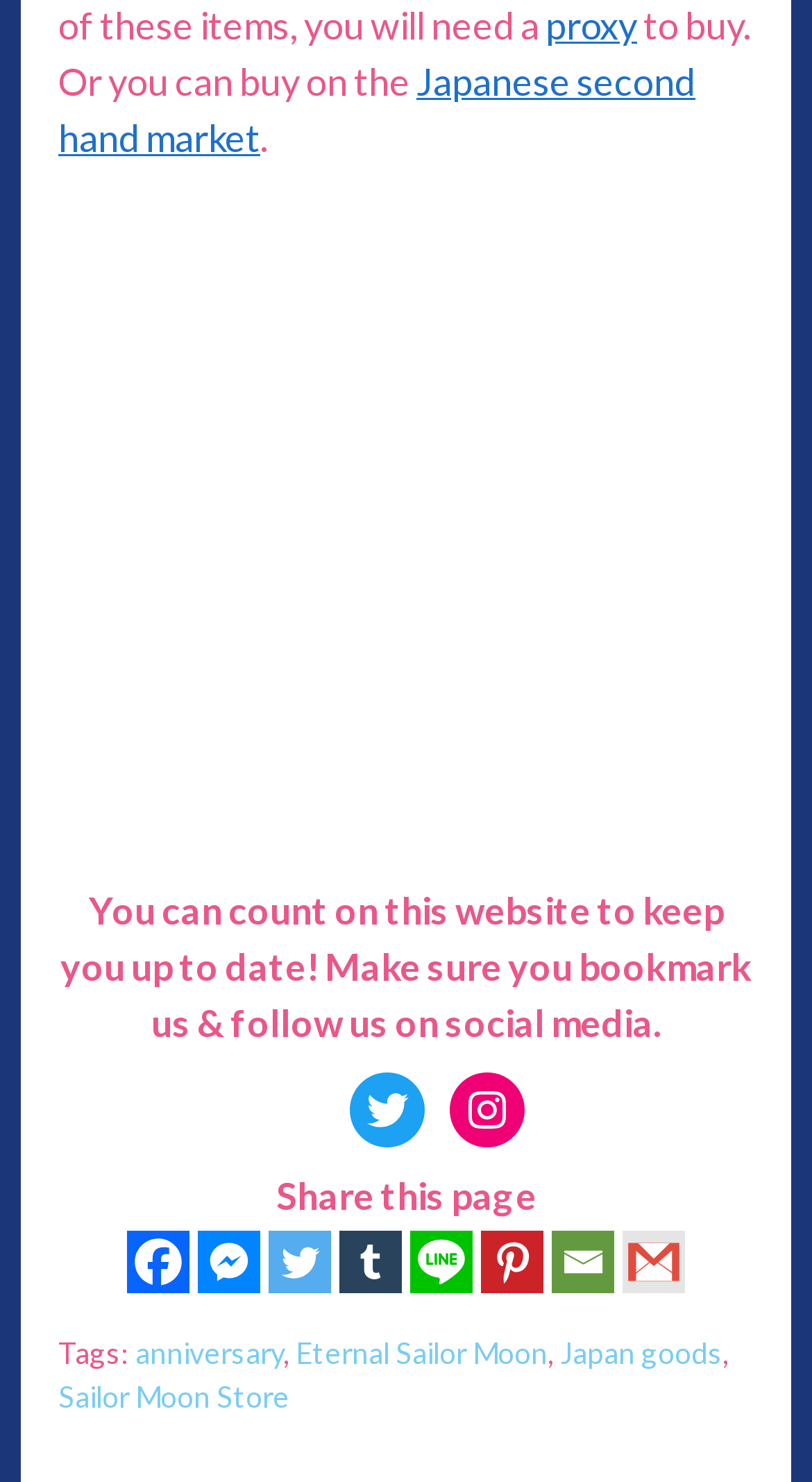Please specify the coordinates of the bounding box for the element that should be clicked to carry out this instruction: "Read more about anniversary". The coordinates must be four float numbers between 0 and 1, formatted as [left, top, right, bottom].

[0.167, 0.901, 0.349, 0.925]